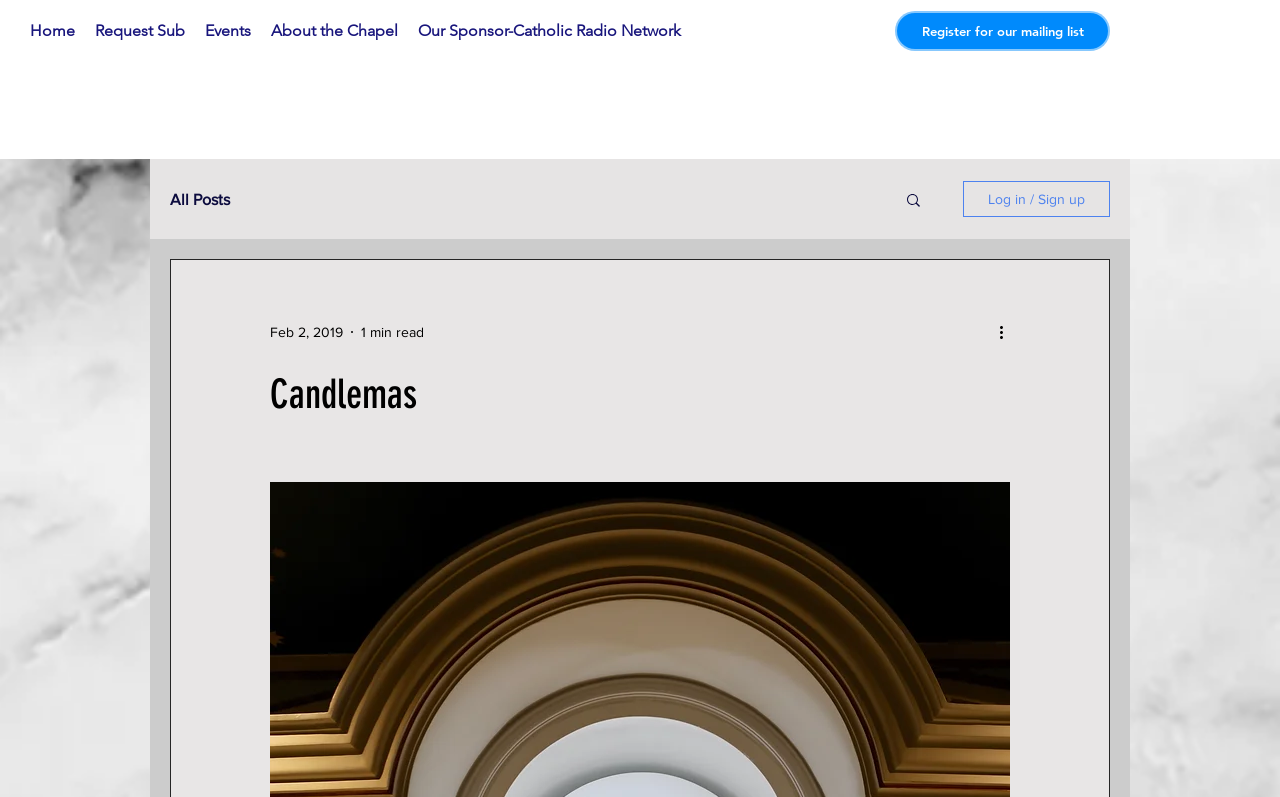Identify the bounding box coordinates of the area you need to click to perform the following instruction: "go to home page".

[0.016, 0.008, 0.066, 0.07]